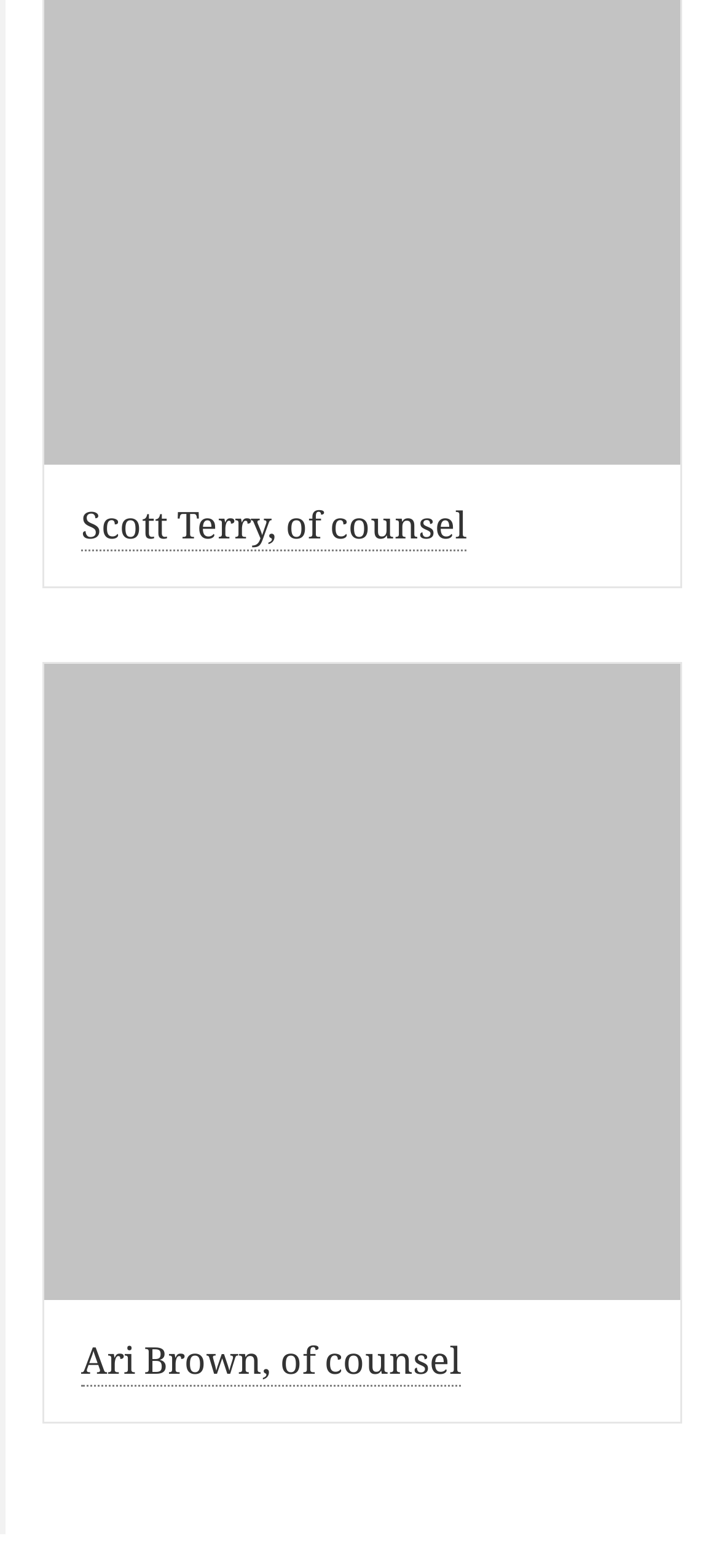What is the profession of Scott Terry?
Respond to the question with a well-detailed and thorough answer.

Based on the webpage, Scott Terry is mentioned as 'of counsel', which is a title given to an attorney who is not a partner in a law firm but has a close relationship with the firm.